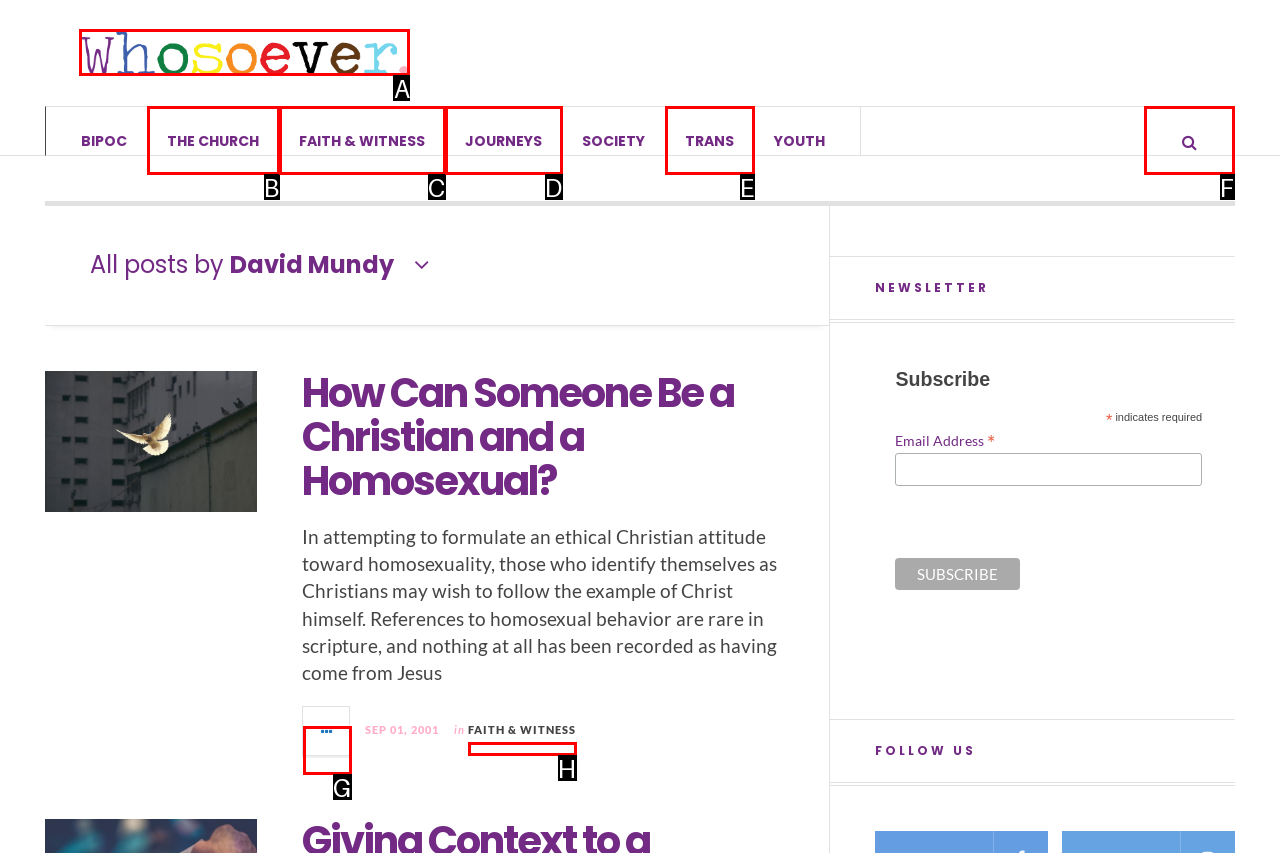Identify which HTML element should be clicked to fulfill this instruction: Click on Whosoever Reply with the correct option's letter.

A